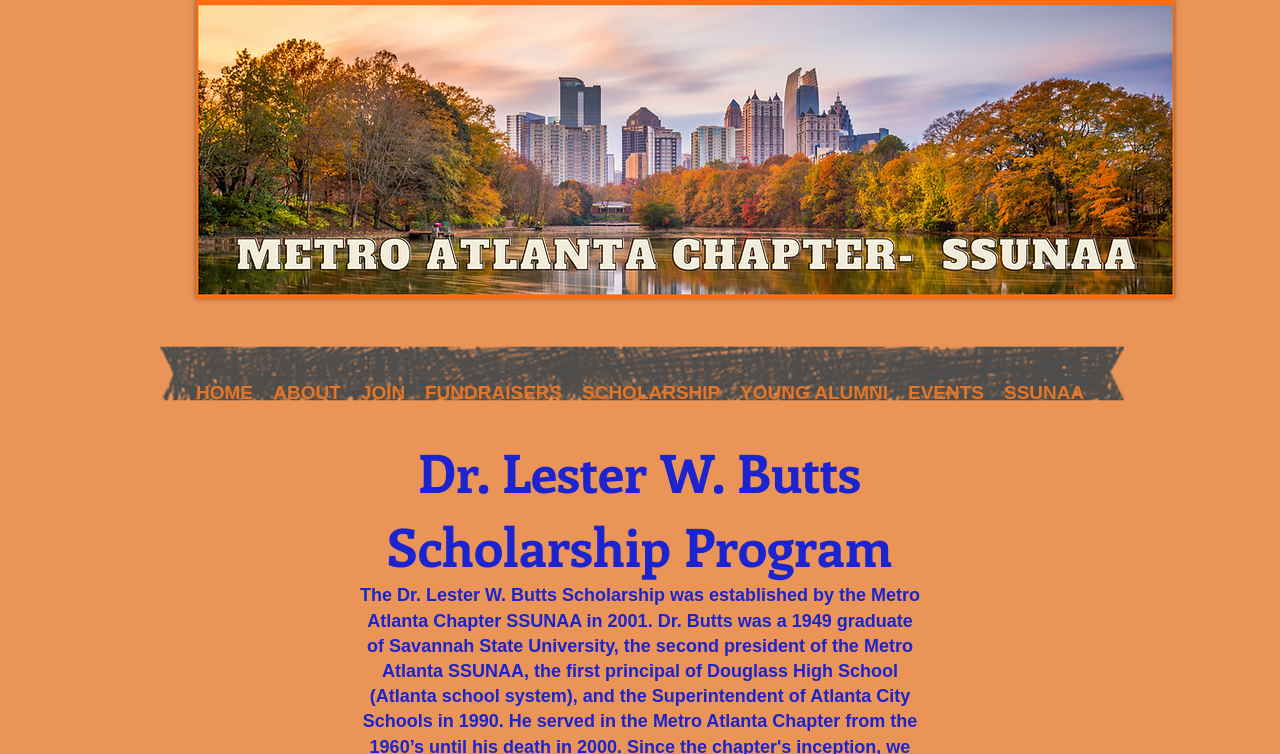Answer in one word or a short phrase: 
What is the main topic of this webpage?

Scholarship Donation